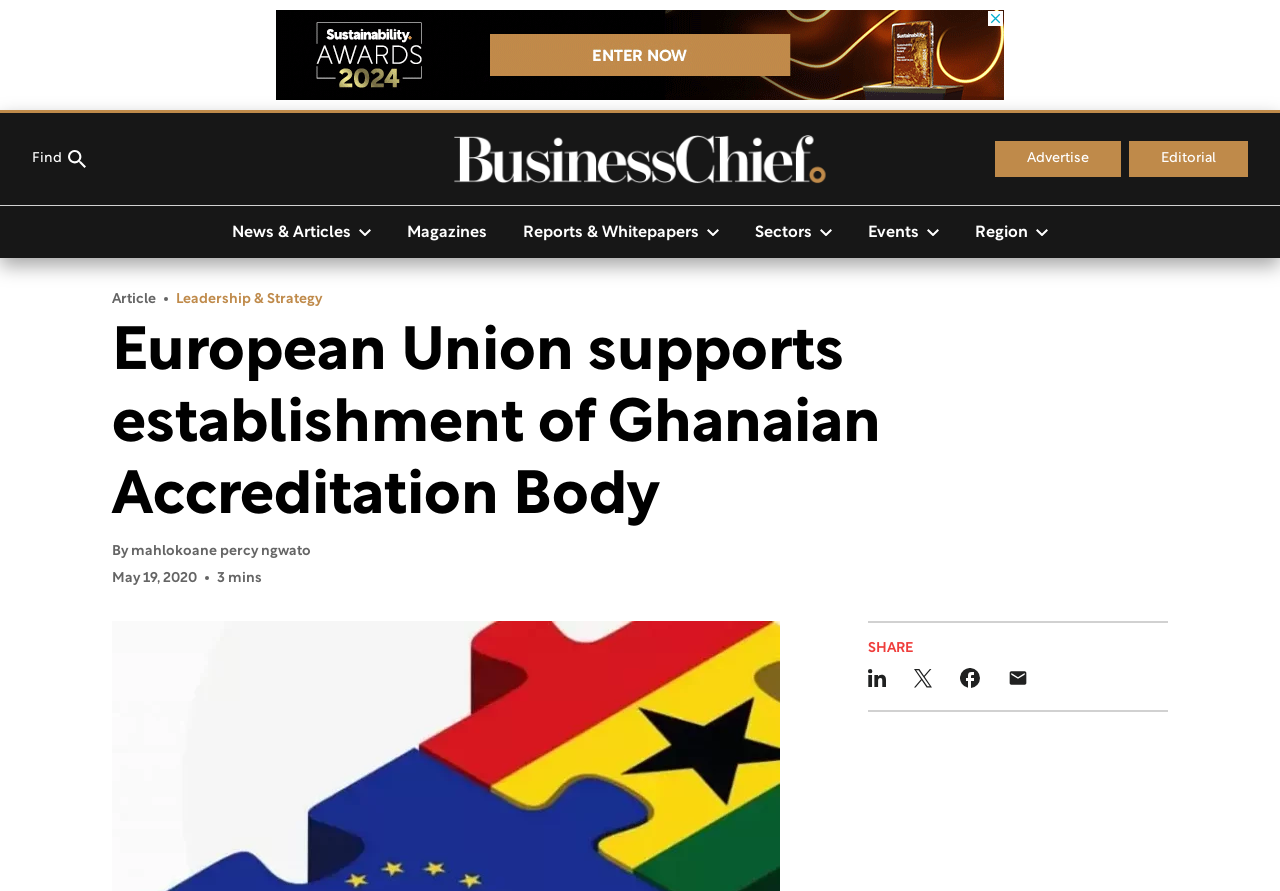Analyze and describe the webpage in a detailed narrative.

The webpage is about an article titled "European Union supports establishment of Ghanaian Accreditation Body" from Business Chief UK & Europe. At the top, there is an advertisement iframe taking up most of the width. Below the advertisement, there are several links and buttons aligned horizontally, including a search button labeled "Find" on the left, and links to "Advertise", "Editorial", and others on the right.

Further down, there are five buttons labeled "News & Articles", "Magazines", "Reports & Whitepapers", "Sectors", and "Events", which are arranged horizontally and take up about half of the page's width. To the right of these buttons, there is a link to "Region".

The main article content starts with a heading that repeats the title, followed by a subheading "Article" and a category label "Leadership & Strategy". The article is written by "mahlokoane percy ngwato" and was published on "May 19, 2020", taking approximately "3 mins" to read. The article text is not provided in the accessibility tree.

At the bottom of the article, there are social media sharing buttons for LinkedIn, Twitter, Facebook, and email, along with a "SHARE" label.